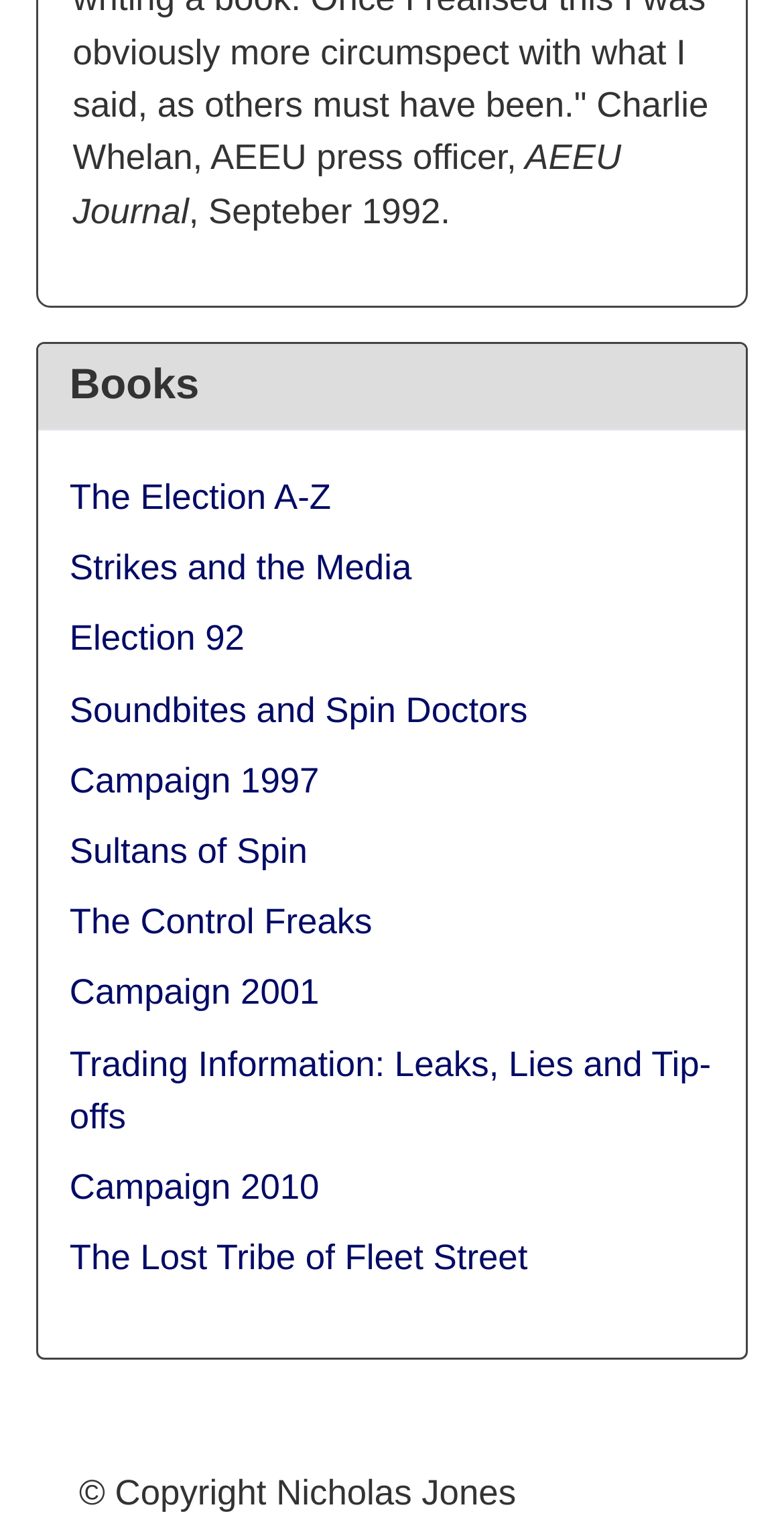Who is the copyright holder?
From the screenshot, supply a one-word or short-phrase answer.

Nicholas Jones